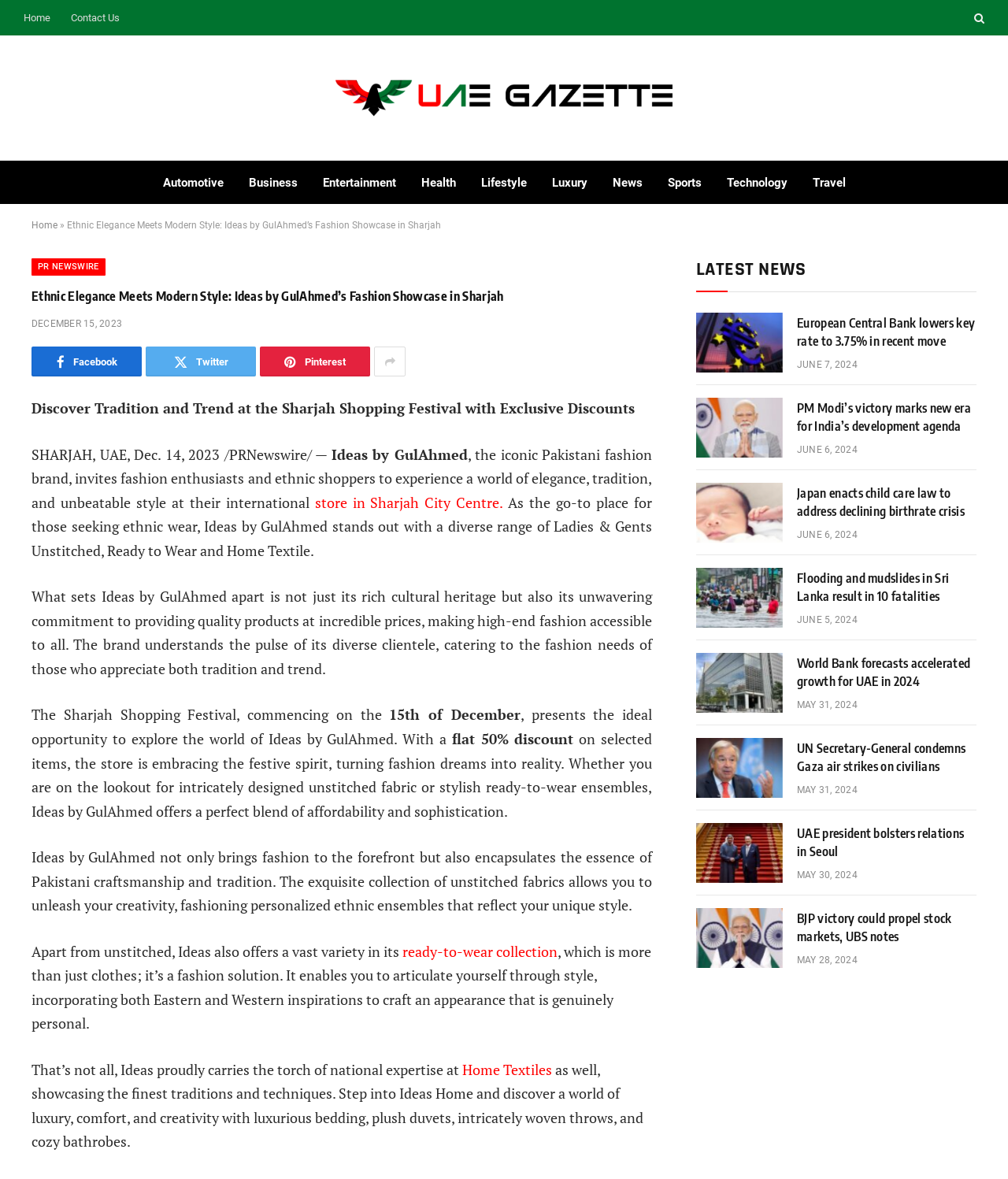Using the format (top-left x, top-left y, bottom-right x, bottom-right y), provide the bounding box coordinates for the described UI element. All values should be floating point numbers between 0 and 1: Home

[0.031, 0.186, 0.057, 0.196]